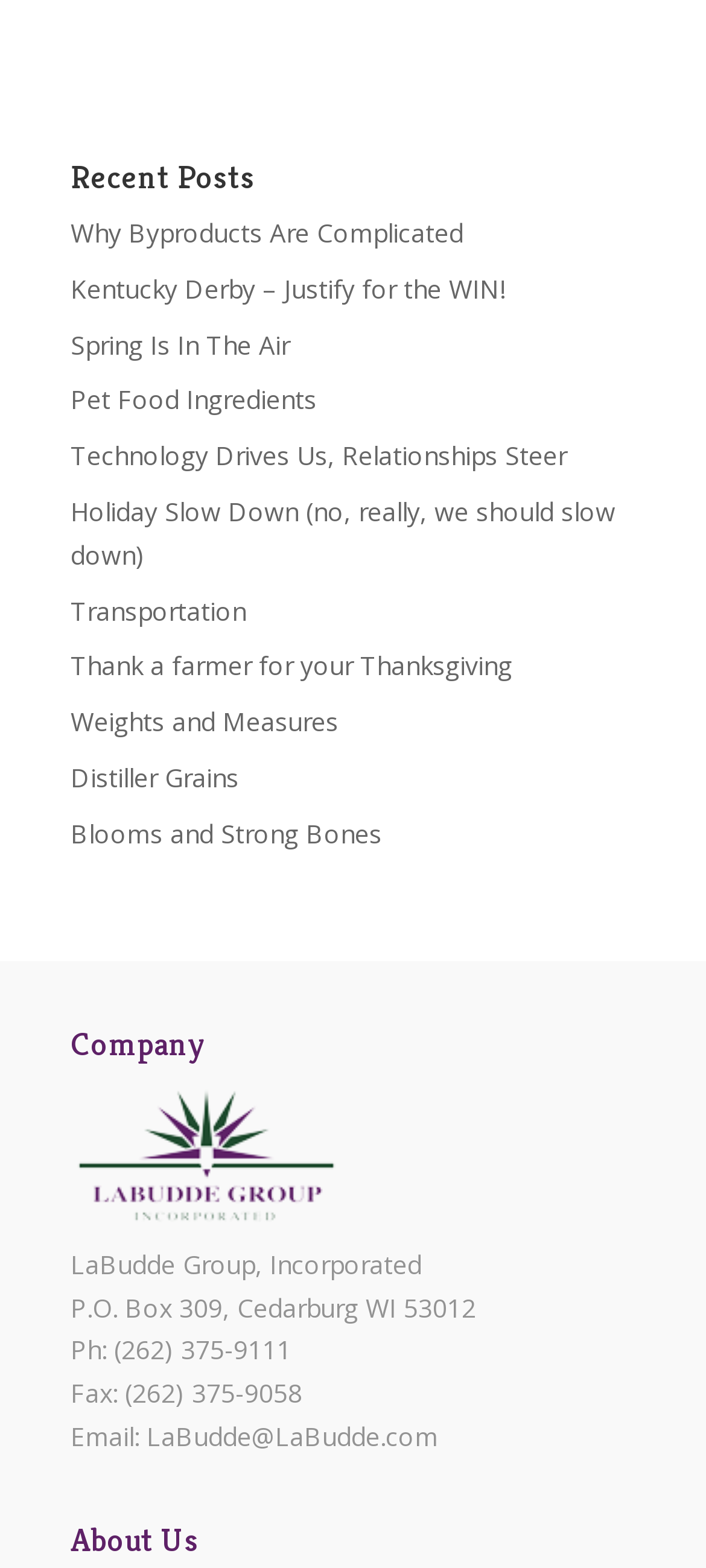Please identify the bounding box coordinates of the clickable area that will allow you to execute the instruction: "read the 'Recent Posts' section".

[0.1, 0.103, 0.9, 0.135]